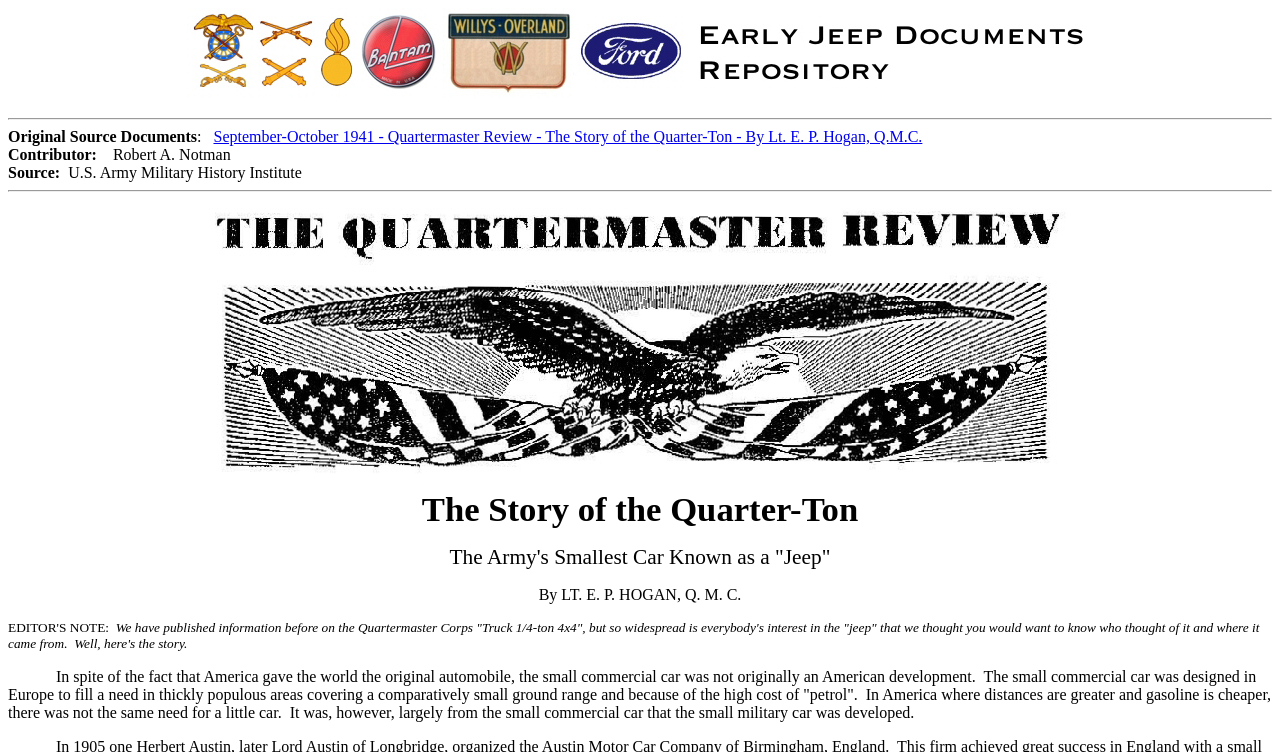Provide a brief response to the question using a single word or phrase: 
Who is the contributor of the article?

Robert A. Notman